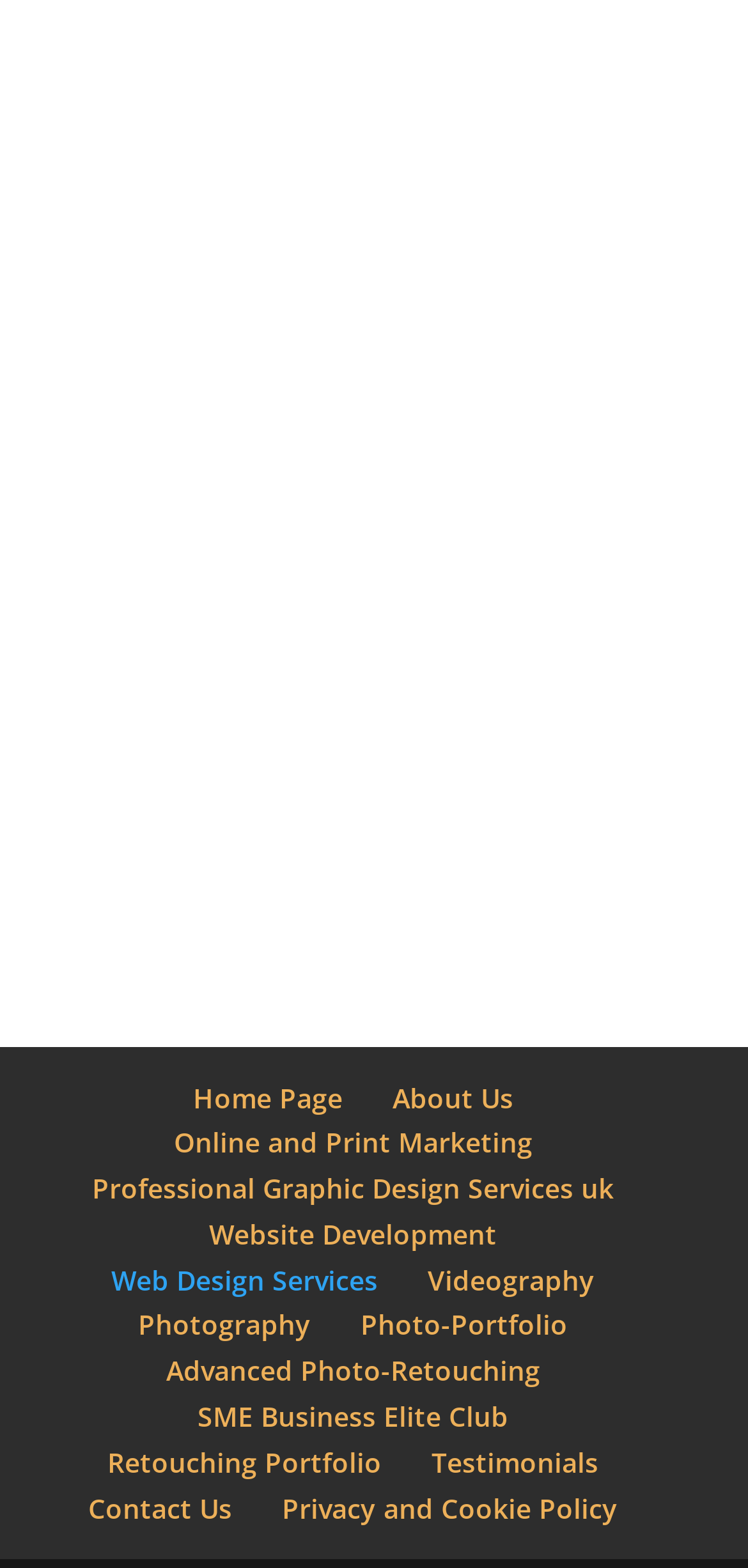Predict the bounding box of the UI element based on this description: "Web Design Services".

[0.149, 0.804, 0.505, 0.828]